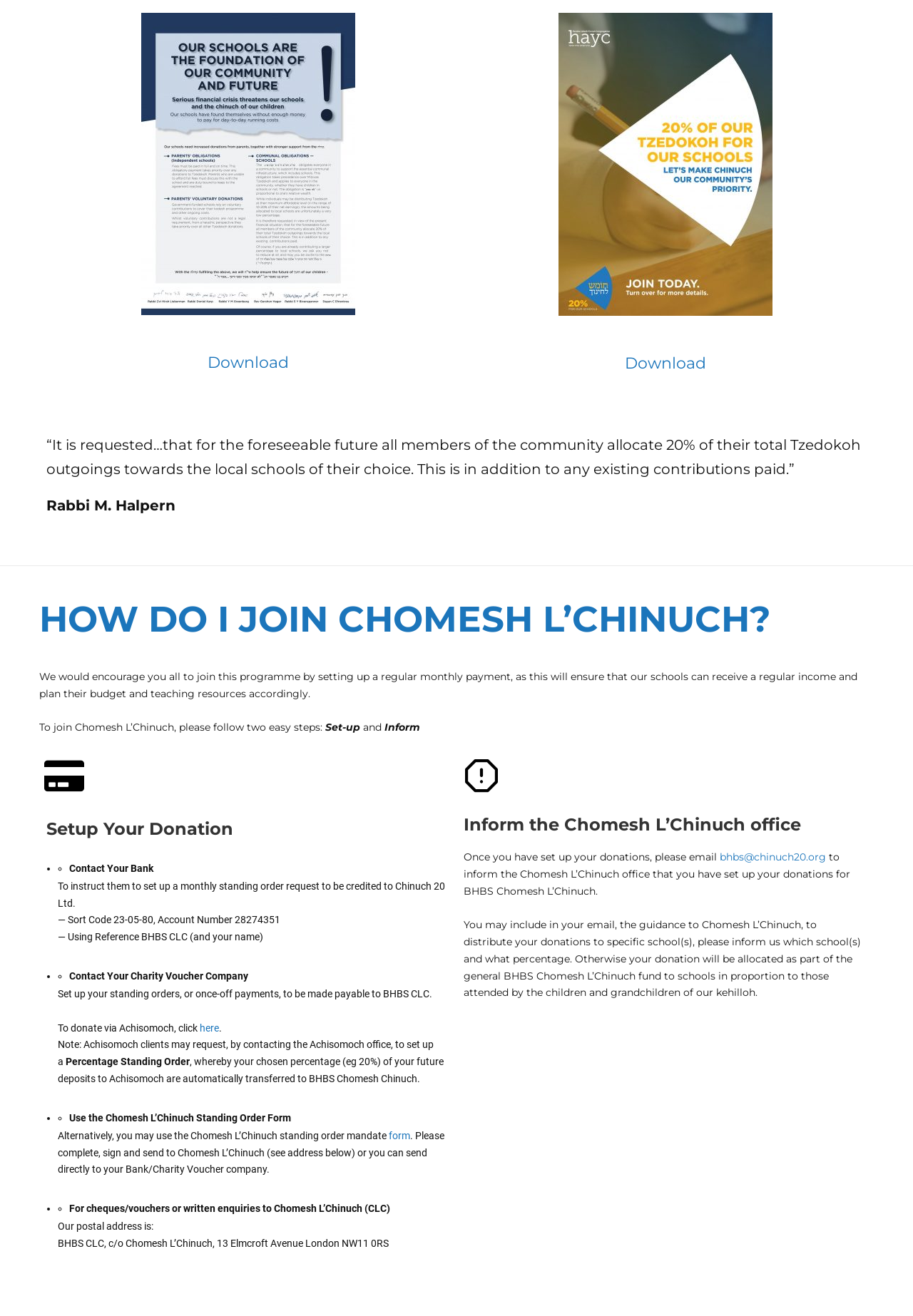Given the following UI element description: "here", find the bounding box coordinates in the webpage screenshot.

[0.219, 0.776, 0.24, 0.785]